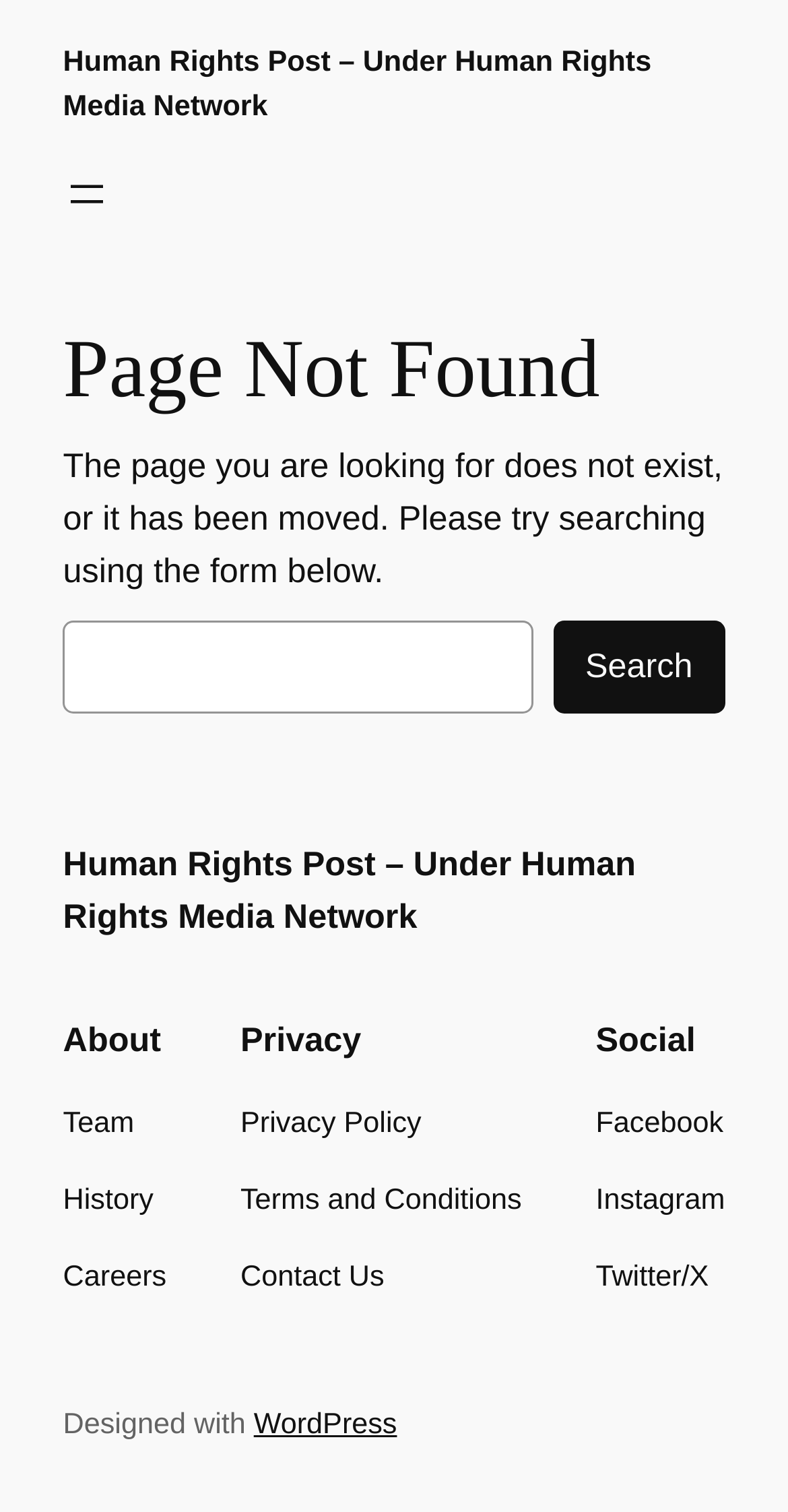What type of organization is Human Rights Post?
Answer the question with a single word or phrase by looking at the picture.

Media Network